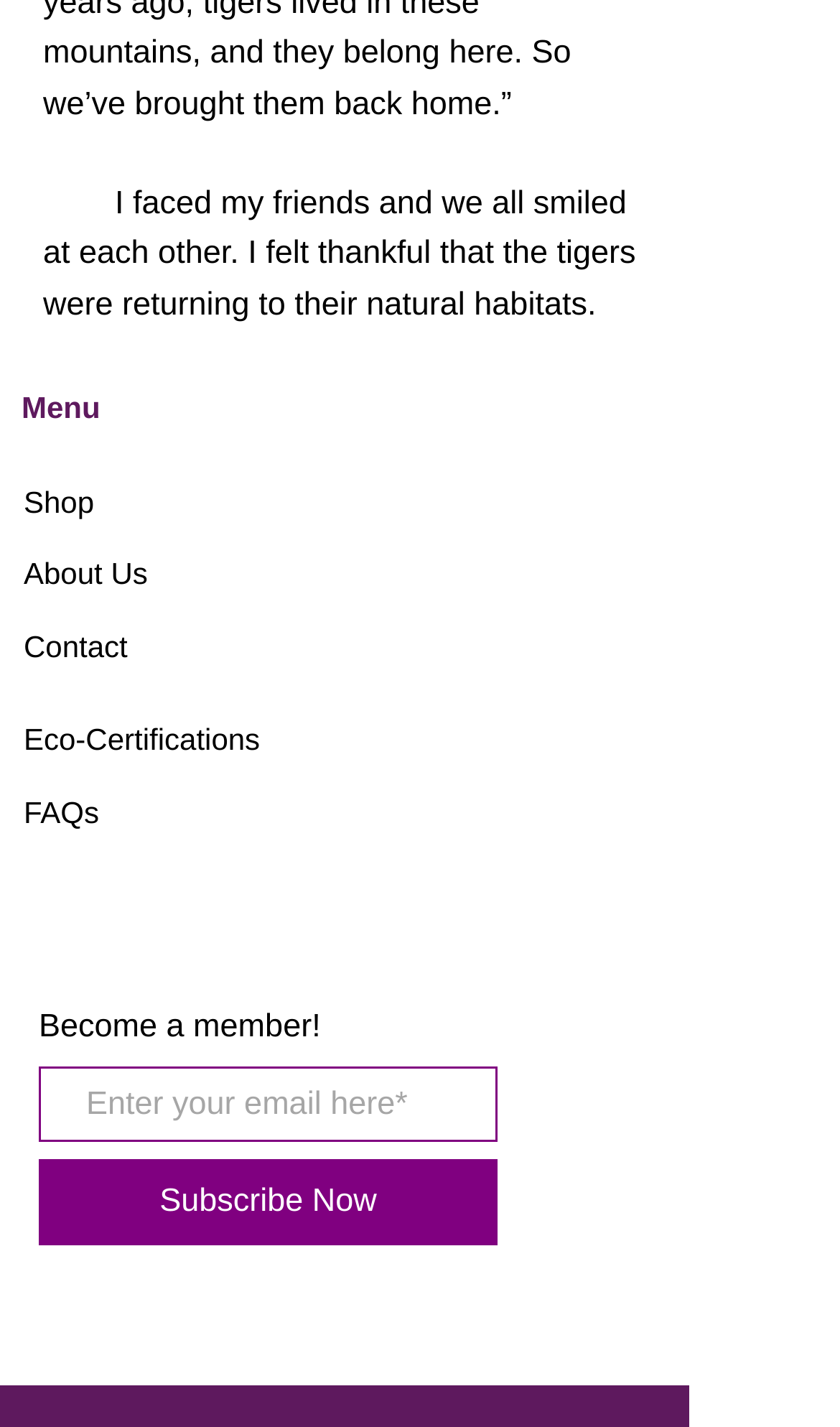Find the bounding box coordinates of the clickable area required to complete the following action: "Subscribe Now".

[0.046, 0.812, 0.592, 0.872]